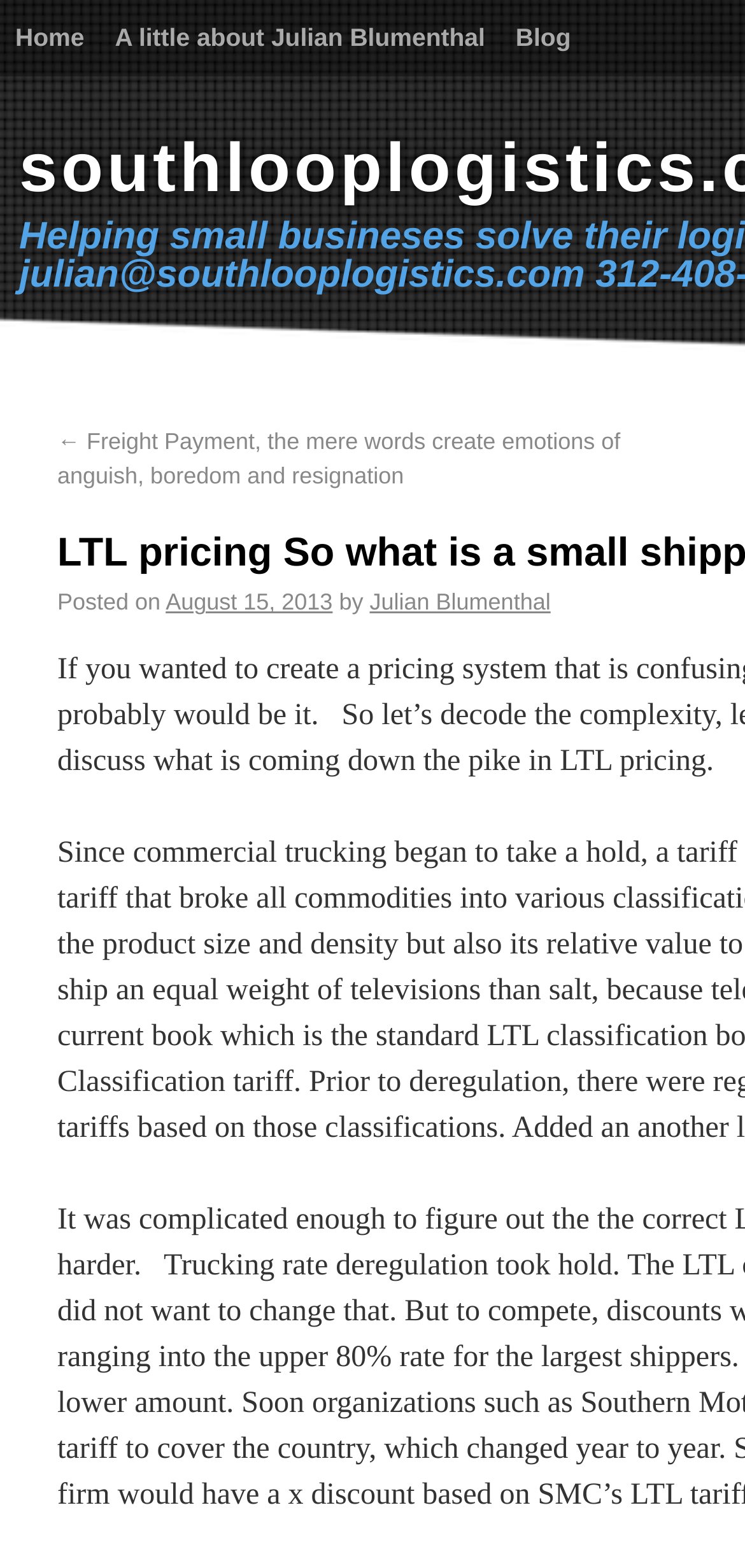Describe in detail what you see on the webpage.

The webpage appears to be a blog or article page, with a focus on LTL pricing and its relevance to small shippers. At the top of the page, there is a navigation menu with three links: "Home", "A little about Julian Blumenthal", and "Blog". The "Blog" link is the most prominent, taking up the majority of the top section.

Below the navigation menu, there is a featured blog post with a title that is not explicitly stated, but is related to freight payment and its emotional connotations. The post is dated August 15, 2013, and is written by Julian Blumenthal. The post's metadata, including the date and author, is positioned to the right of the title.

There are no images on the page, and the overall content is text-heavy, with a focus on the blog post and its related information. The layout is simple, with clear headings and concise text, making it easy to navigate and read.